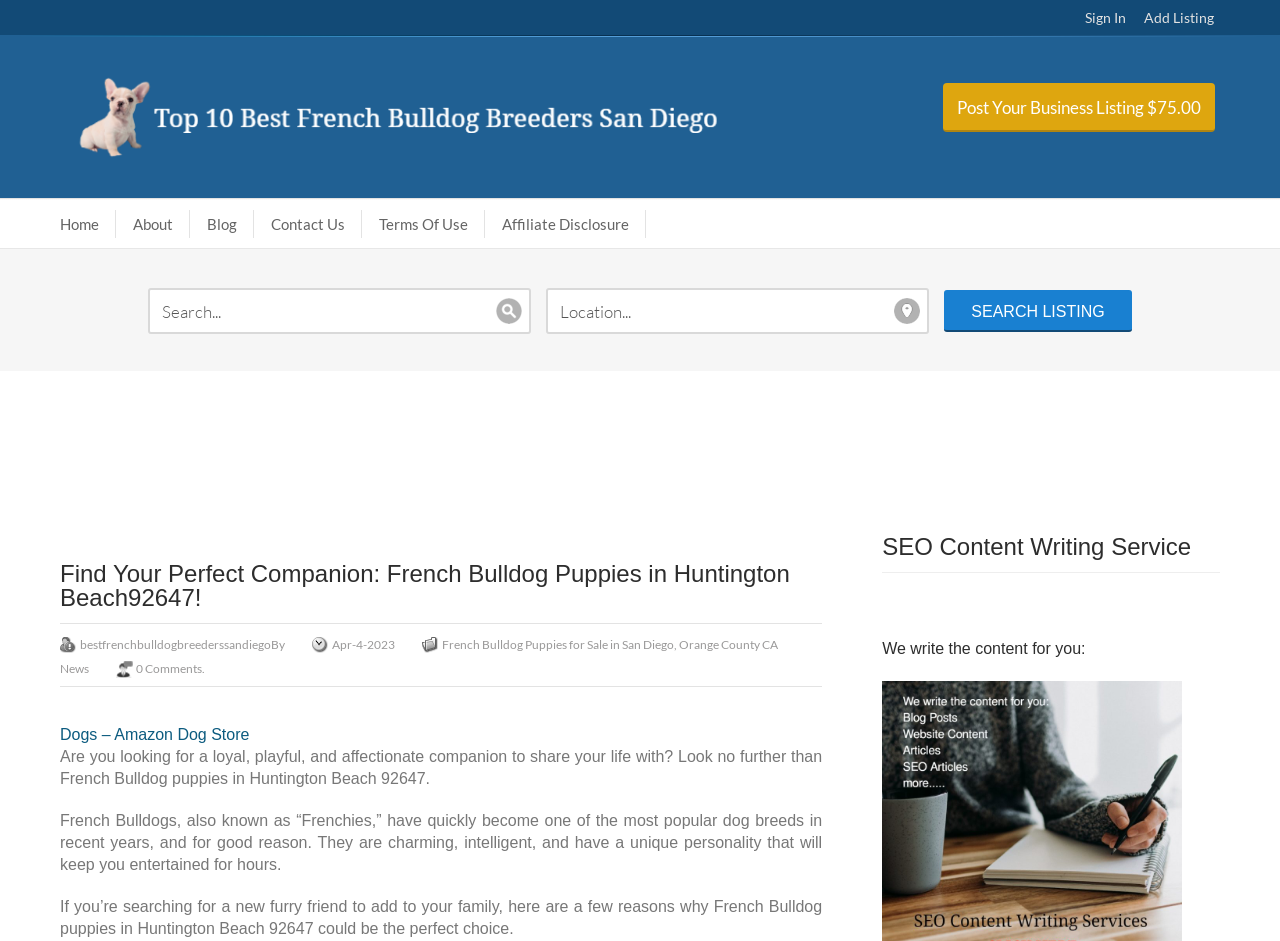Use a single word or phrase to answer the question: What is the service offered by the webpage?

SEO Content Writing Service